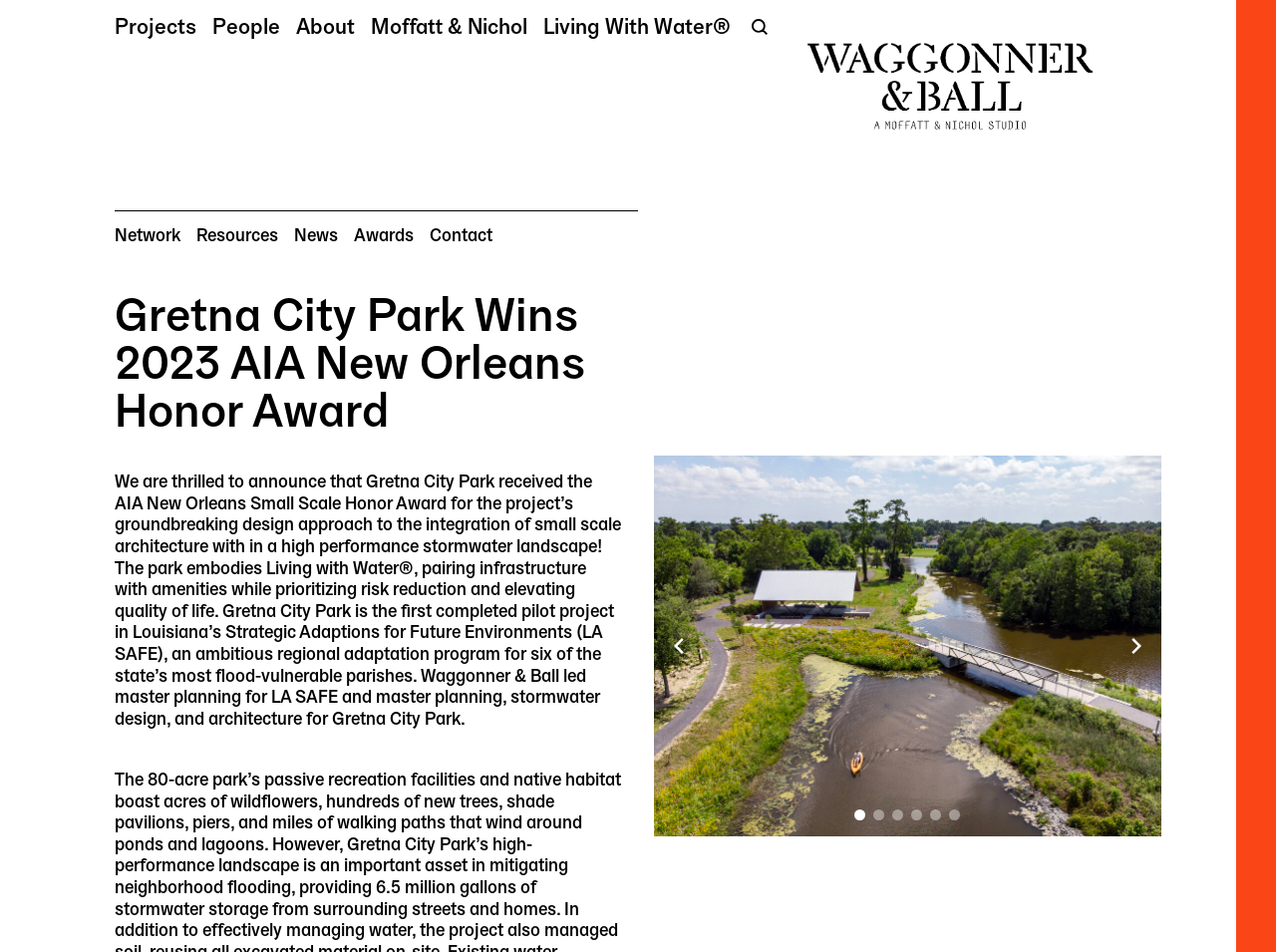What is the name of the program that Gretna City Park is a part of?
Give a single word or phrase as your answer by examining the image.

LA SAFE